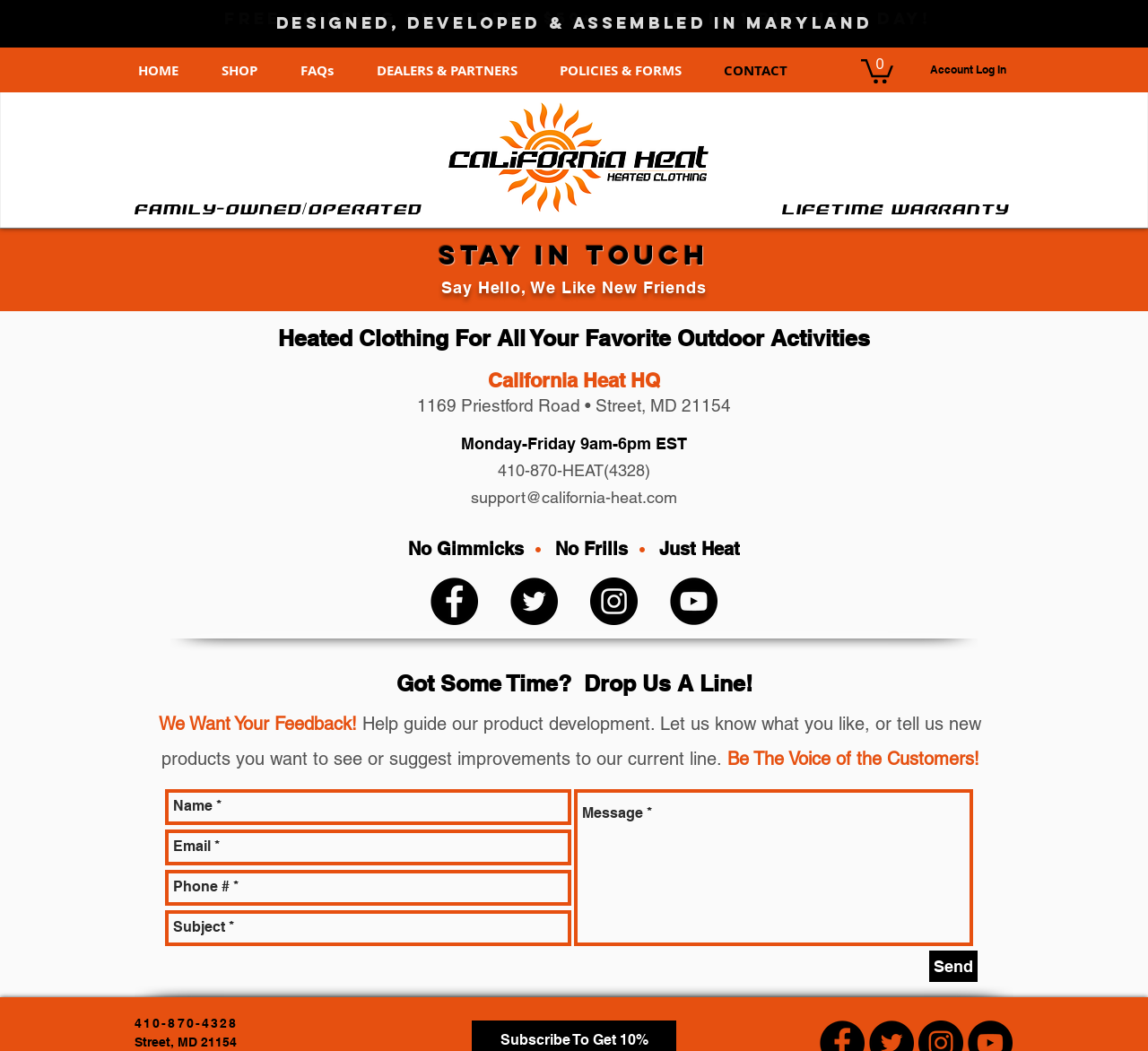What is the warranty offered by the company?
Based on the image, answer the question with as much detail as possible.

The warranty information can be found in the heading section at the top of the webpage, which states 'LIFETIME WARRANTY'.